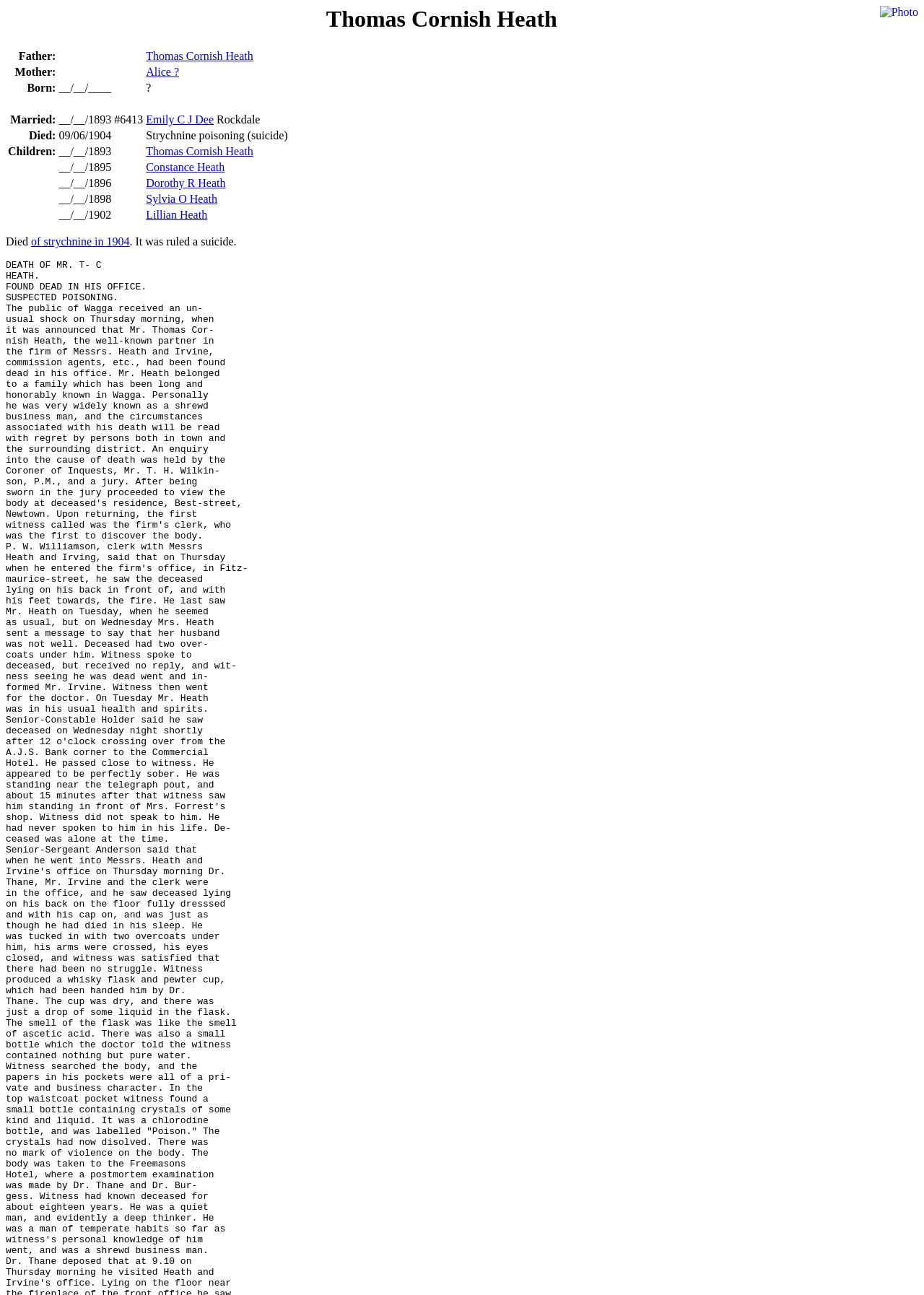Please determine the bounding box coordinates of the element's region to click for the following instruction: "Read about Emily C J Dee".

[0.158, 0.088, 0.231, 0.097]